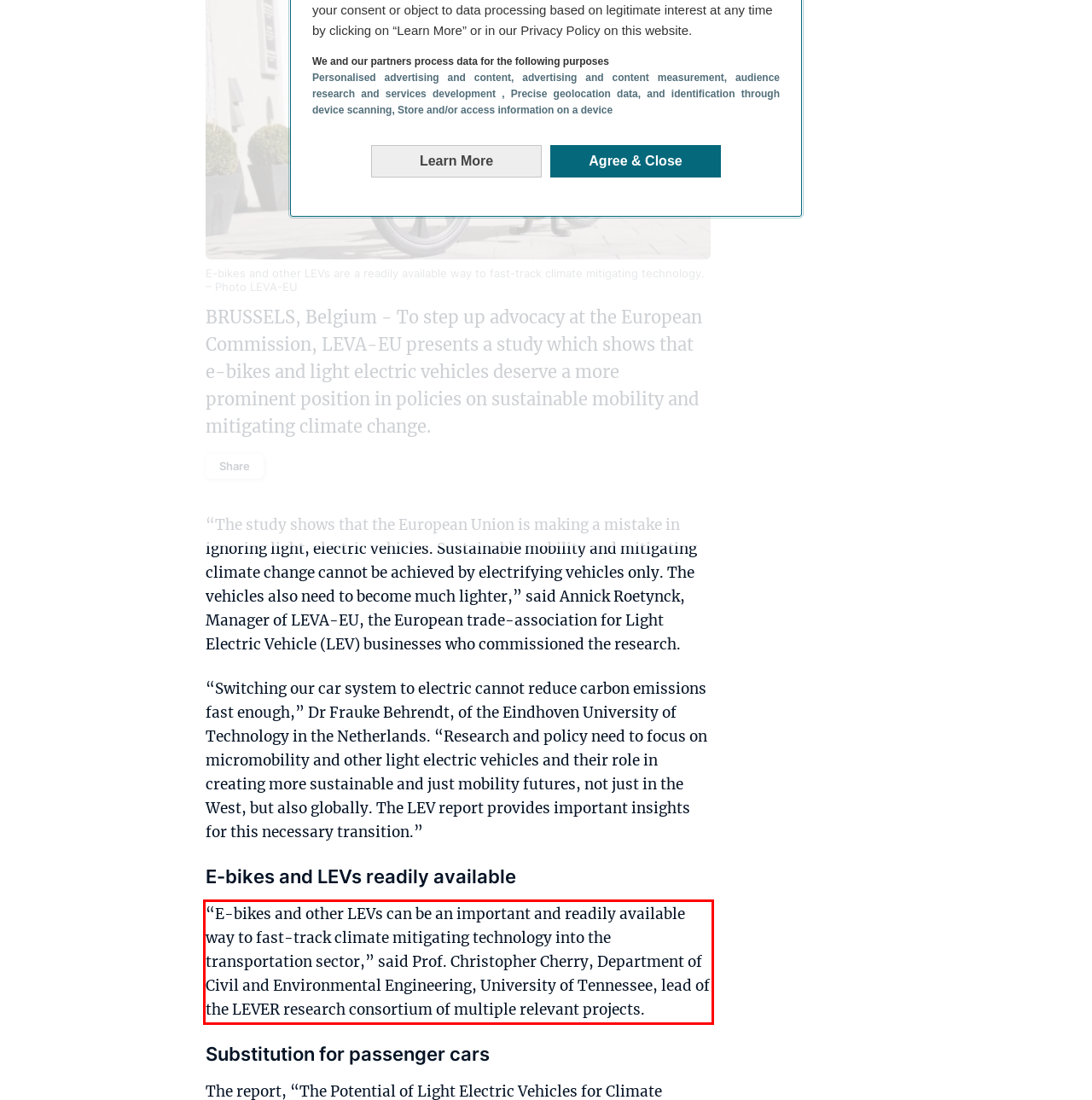Observe the screenshot of the webpage that includes a red rectangle bounding box. Conduct OCR on the content inside this red bounding box and generate the text.

“E-bikes and other LEVs can be an important and readily available way to fast-track climate mitigating technology into the transportation sector,” said Prof. Christopher Cherry, Department of Civil and Environmental Engineering, University of Tennessee, lead of the LEVER research consortium of multiple relevant projects.